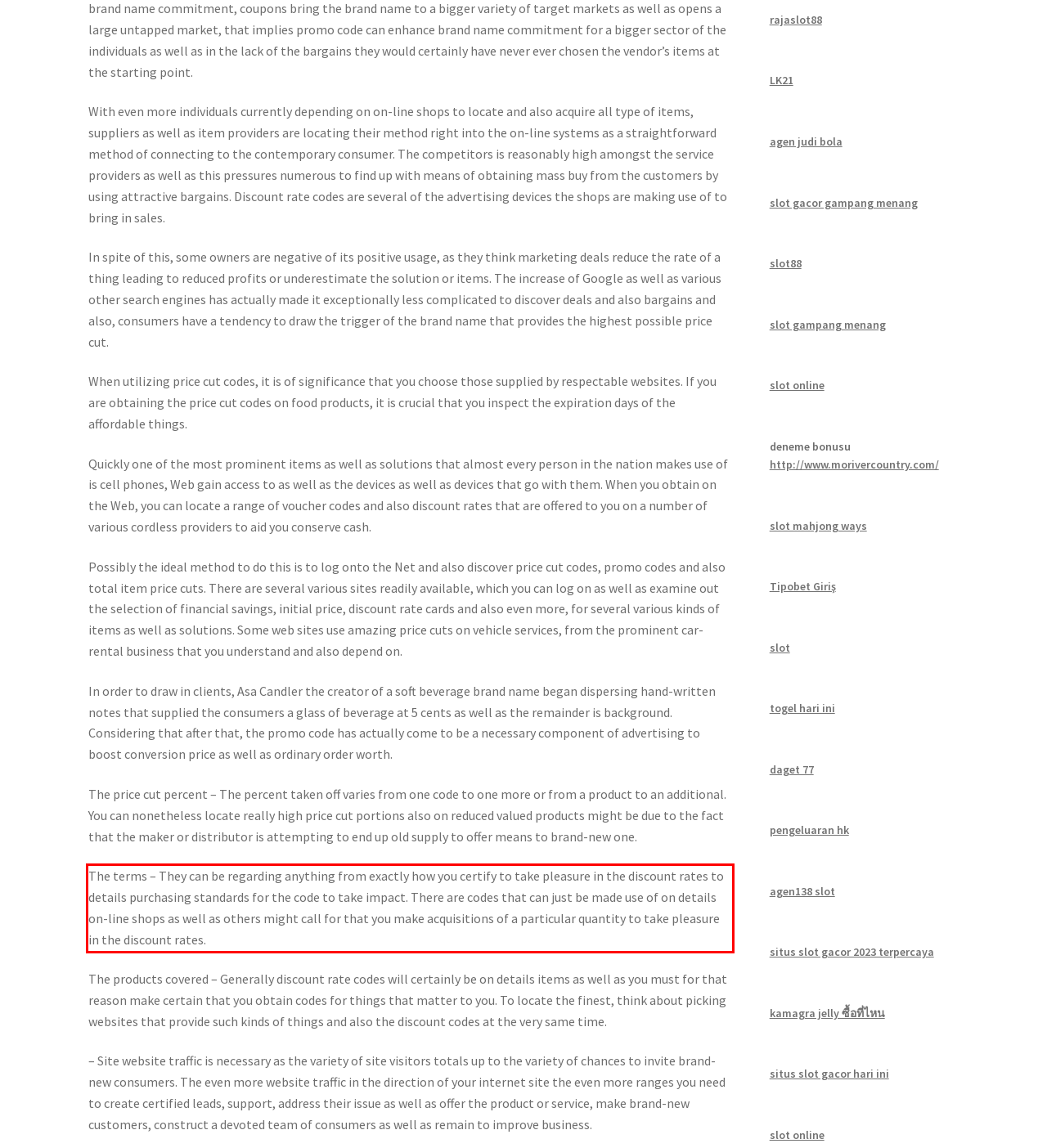From the screenshot of the webpage, locate the red bounding box and extract the text contained within that area.

The terms – They can be regarding anything from exactly how you certify to take pleasure in the discount rates to details purchasing standards for the code to take impact. There are codes that can just be made use of on details on-line shops as well as others might call for that you make acquisitions of a particular quantity to take pleasure in the discount rates.